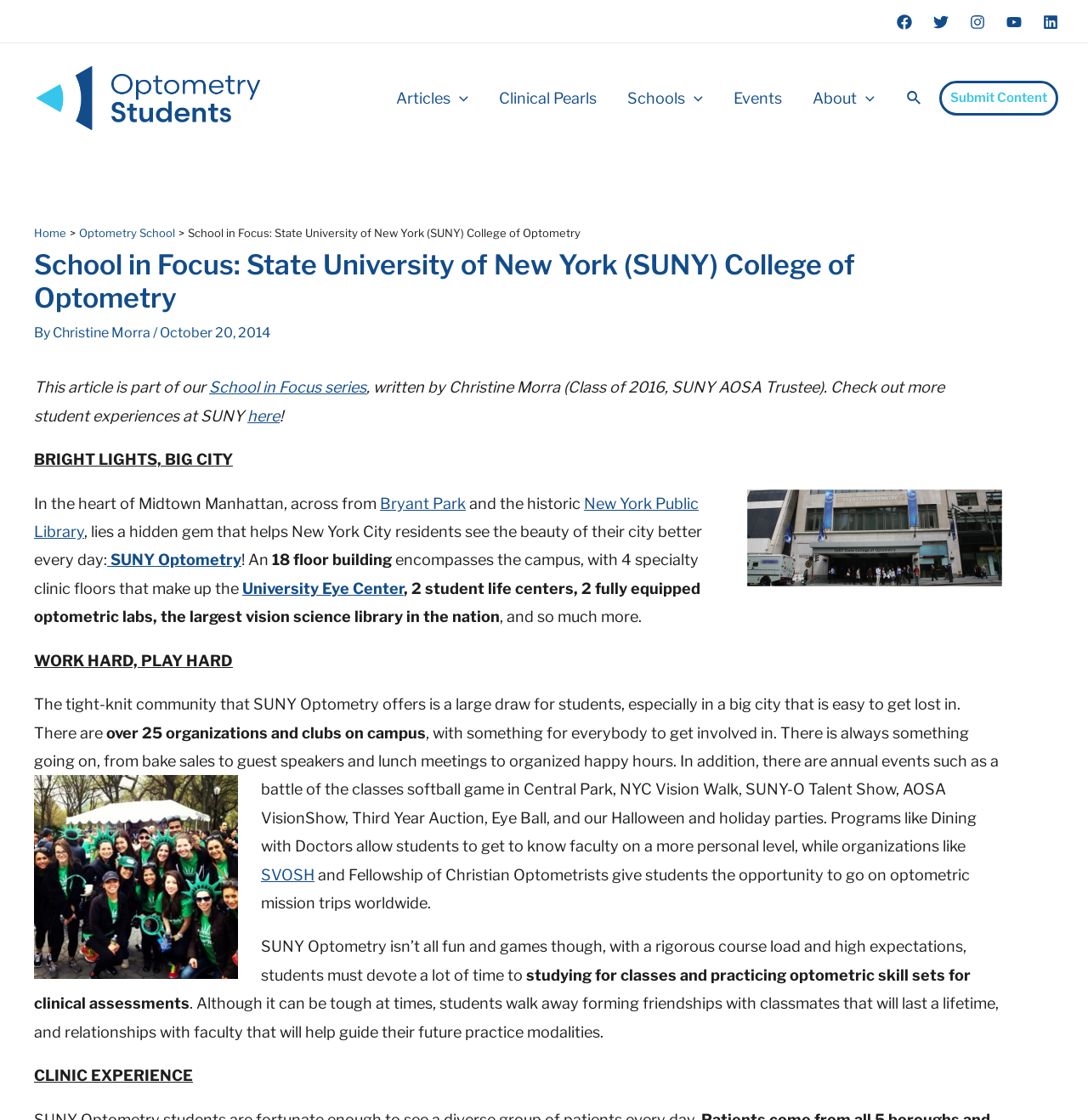Identify the bounding box coordinates of the clickable region required to complete the instruction: "Visit the University Eye Center". The coordinates should be given as four float numbers within the range of 0 and 1, i.e., [left, top, right, bottom].

[0.223, 0.517, 0.371, 0.533]